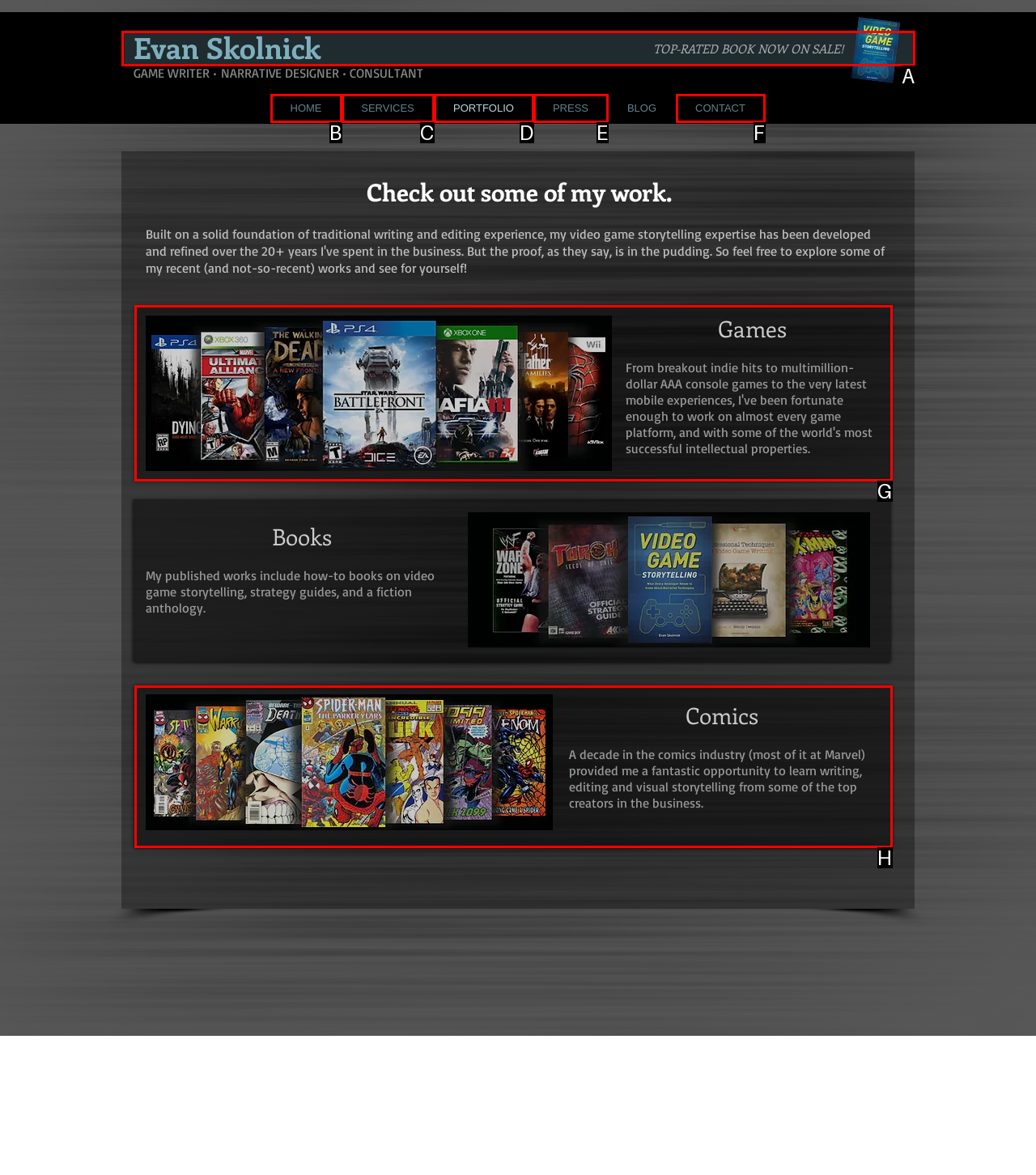Select the HTML element that corresponds to the description: TOP-RATED BOOK NOW ON SALE!. Answer with the letter of the matching option directly from the choices given.

A